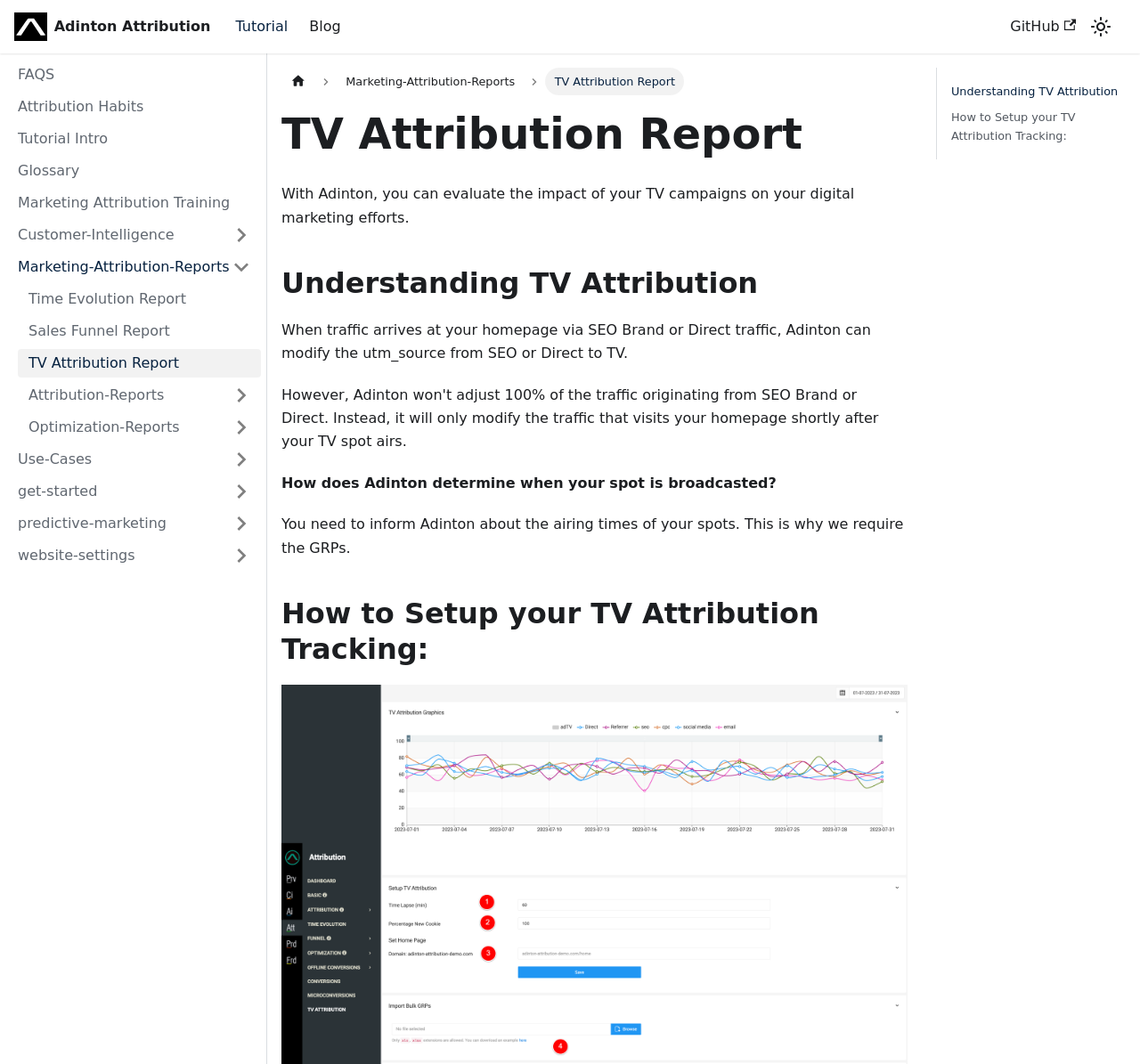What is the purpose of Adinton?
Answer with a single word or short phrase according to what you see in the image.

Evaluate TV campaigns' impact